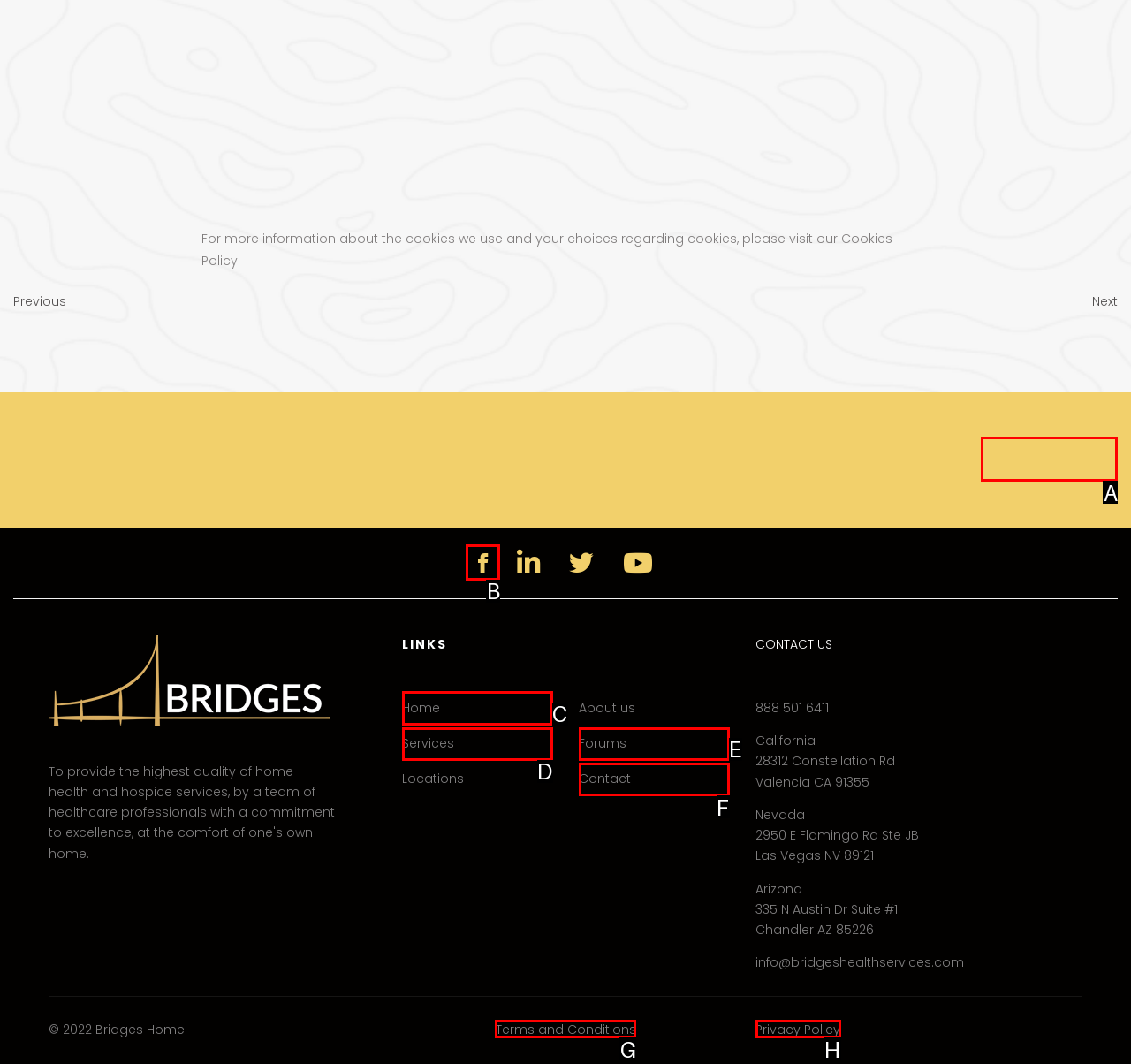Please indicate which HTML element to click in order to fulfill the following task: Visit the Facebook page Respond with the letter of the chosen option.

B